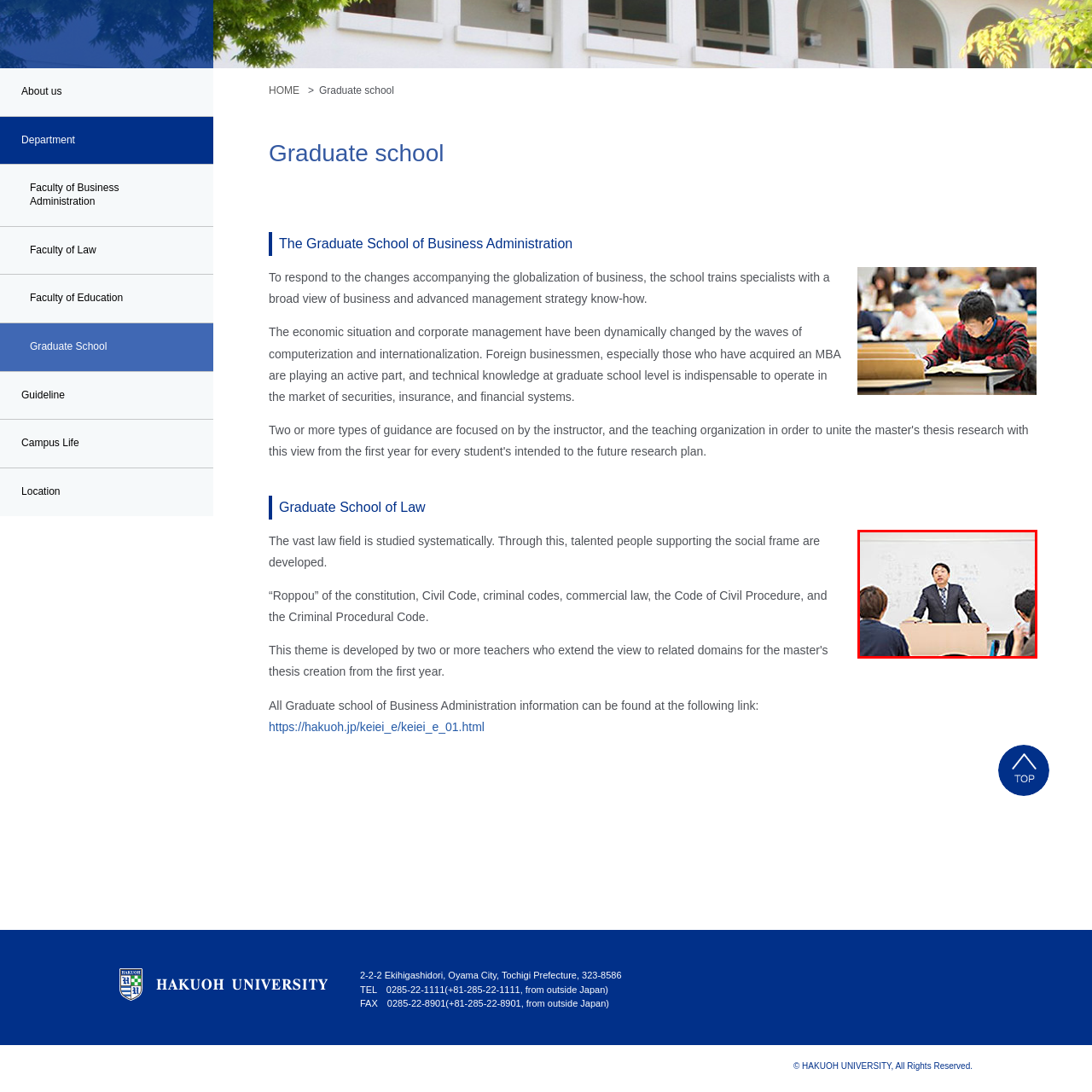Examine the image inside the red bounding box and deliver a thorough answer to the question that follows, drawing information from the image: What is the focus of the Graduate School of Business Administration?

According to the caption, the Graduate School of Business Administration at Hakuoh University emphasizes training specialists with a comprehensive understanding of advanced management strategies and business practices, indicating that the school's focus is on preparing students for the complexities of globalization in business.